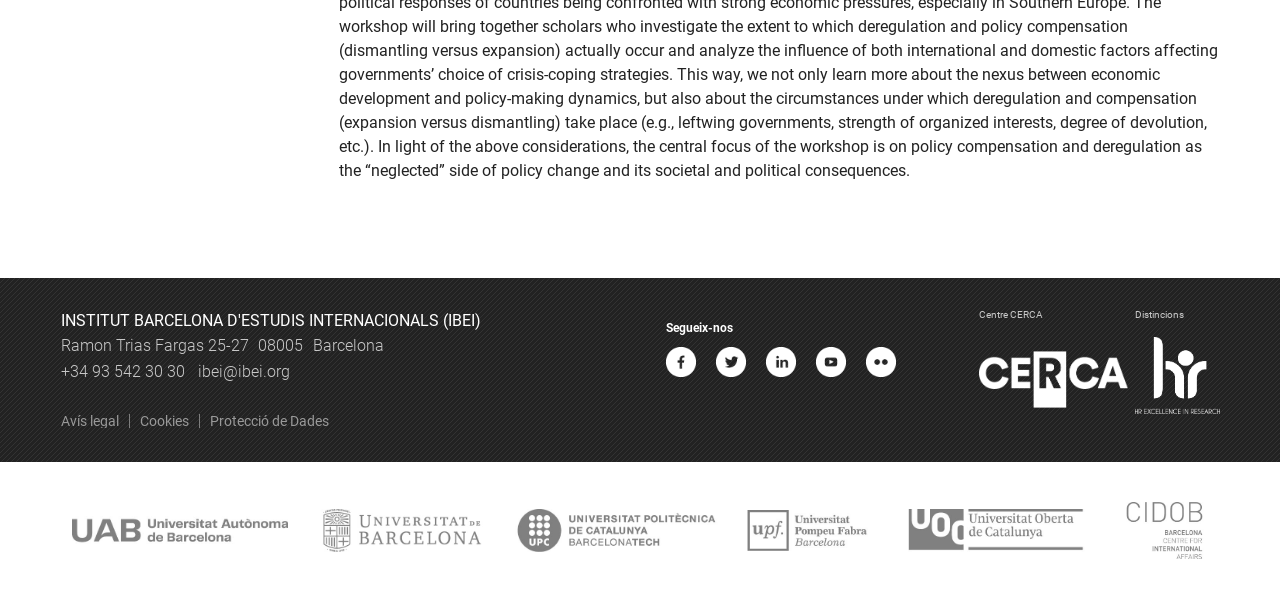Please determine the bounding box coordinates for the UI element described here. Use the format (top-left x, top-left y, bottom-right x, bottom-right y) with values bounded between 0 and 1: +34 93 542 30 30

[0.047, 0.604, 0.147, 0.636]